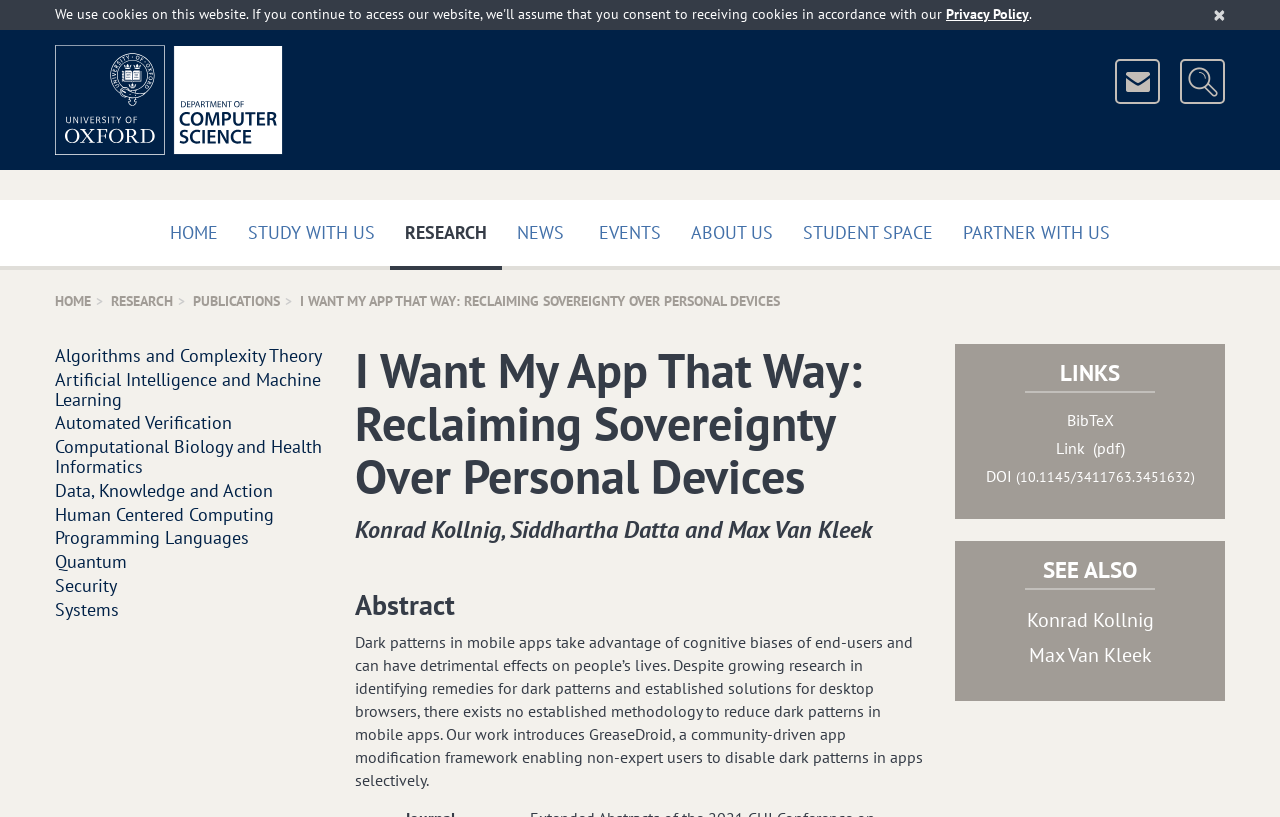Determine the main headline of the webpage and provide its text.

I Want My App That Way: Reclaiming Sovereignty Over Personal Devices